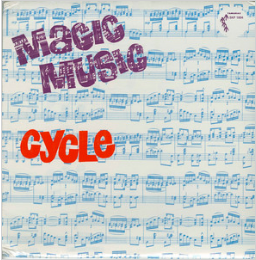What is the theme reflected by the album cover?
Kindly offer a detailed explanation using the data available in the image.

The question asks about the theme reflected by the album cover. Upon analyzing the image, it is evident that the visual composition not only highlights the title of the album but also invokes a sense of rhythm and harmony, reflecting the musical themes explored by the band.